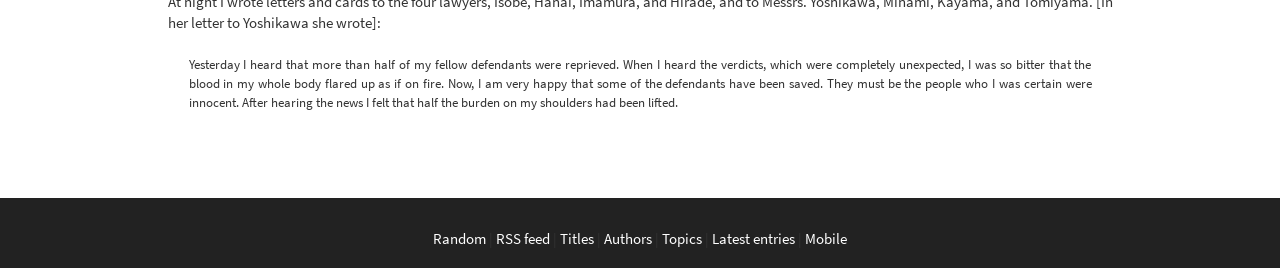Given the element description, predict the bounding box coordinates in the format (top-left x, top-left y, bottom-right x, bottom-right y). Make sure all values are between 0 and 1. Here is the element description: Titles

[0.438, 0.855, 0.464, 0.926]